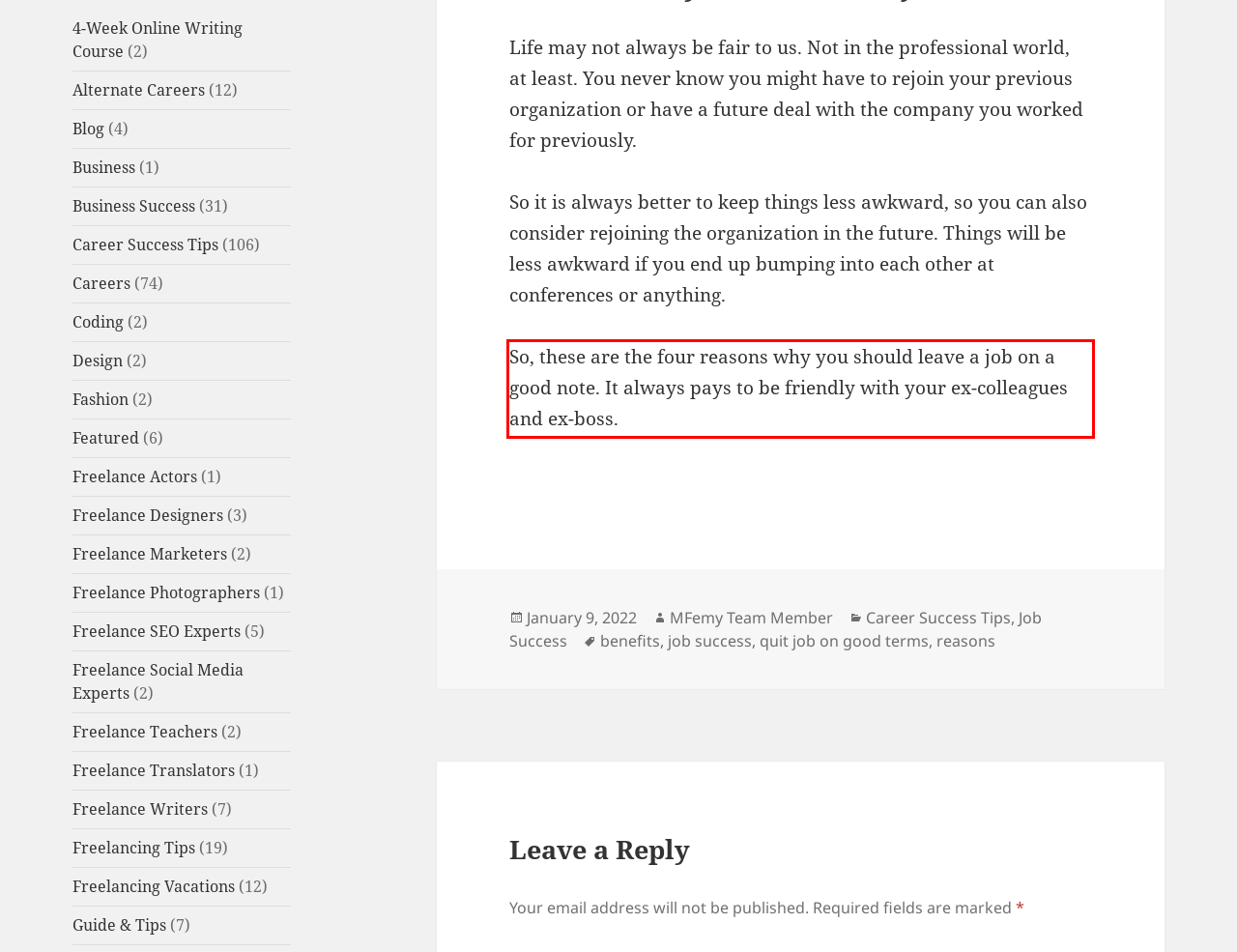Given a webpage screenshot, locate the red bounding box and extract the text content found inside it.

So, these are the four reasons why you should leave a job on a good note. It always pays to be friendly with your ex-colleagues and ex-boss.